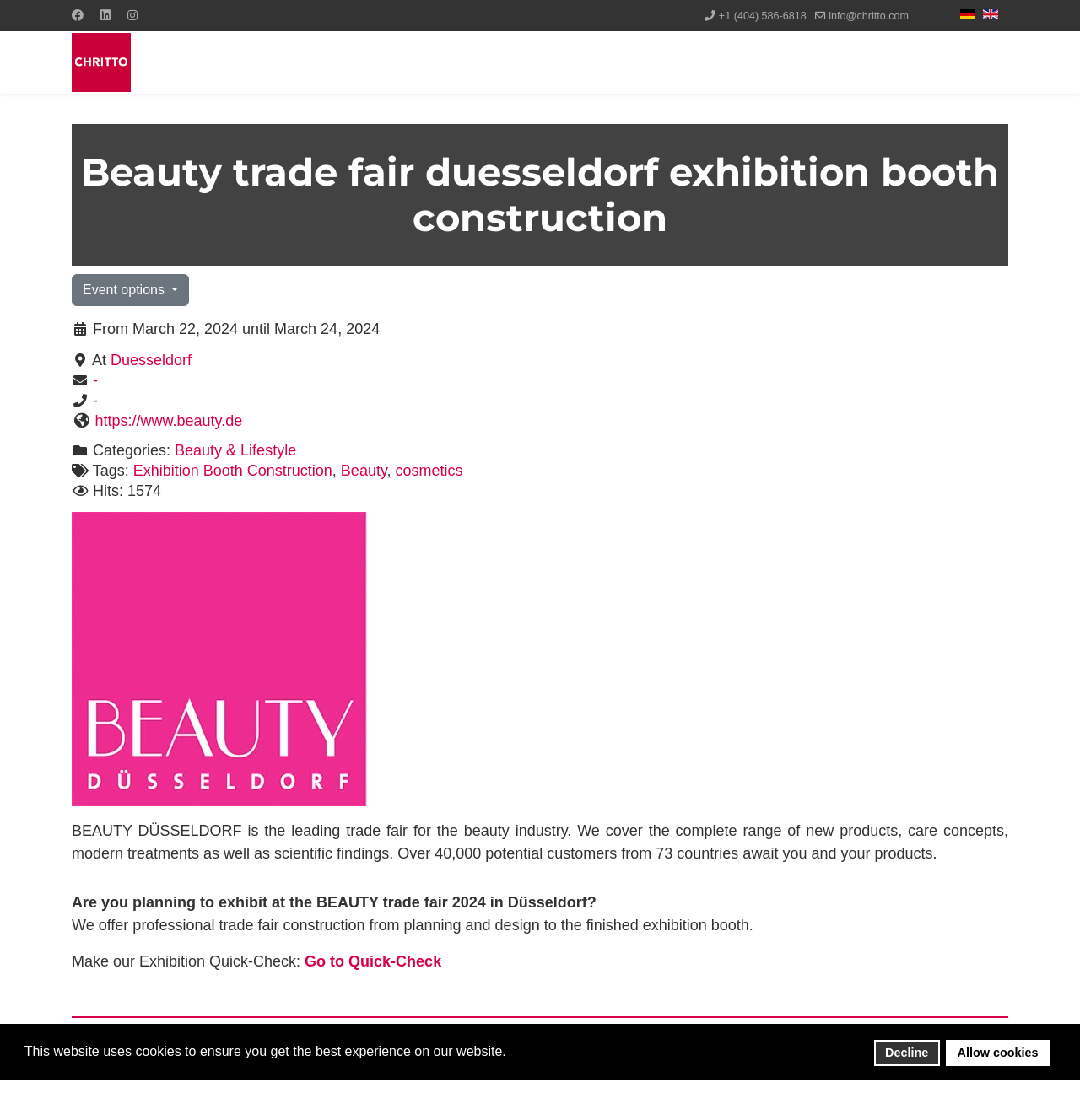Explain the features and main sections of the webpage comprehensively.

The webpage is about CHRITTO, a company that offers professional trade fair construction services, specifically for the BEAUTY trade fair in Düsseldorf 2024. 

At the top of the page, there is a cookie consent dialog with a message and two buttons, "Decline" and "Allow cookies". Below this, there are social media links to Facebook, LinkedIn, and Instagram, as well as a phone number and email address. 

On the top-right corner, there are two logos, one for Chritto Messebau and another for CHRITTO Exhibit Trade Show Booth Construction. 

The main content of the page is divided into sections. The first section has a heading that reads "Beauty trade fair duesseldorf exhibition booth construction" and a button labeled "Event options". Below this, there is a paragraph of text that describes the event, including the dates and location. 

There are also links to the event's website and categories and tags related to the event. An image of the trade fair is displayed below this section. 

The next section has a heading that reads "BEAUTY DÜSSELDORF is the leading trade fair for the beauty industry..." and a paragraph of text that describes the trade fair. 

Below this, there is a section that addresses the visitor, asking if they are planning to exhibit at the BEAUTY trade fair 2024 in Düsseldorf. The company offers professional trade fair construction services, and there is a call-to-action to make an Exhibition Quick-Check. 

Finally, there is a separator line and a heading that reads "Do you have questions or would you like to receive a quote?"